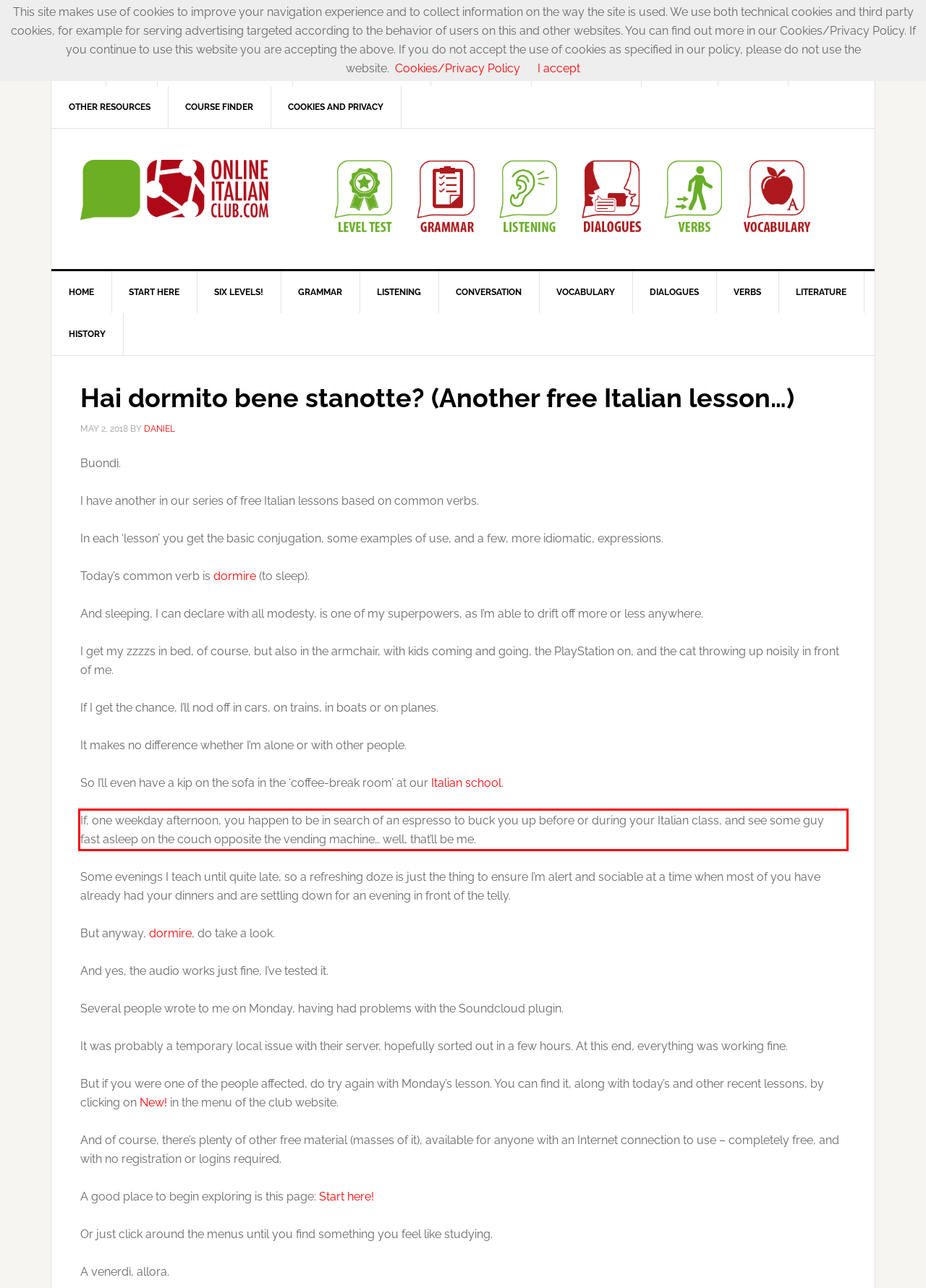Given a screenshot of a webpage with a red bounding box, please identify and retrieve the text inside the red rectangle.

If, one weekday afternoon, you happen to be in search of an espresso to buck you up before or during your Italian class, and see some guy fast asleep on the couch opposite the vending machine… well, that’ll be me.